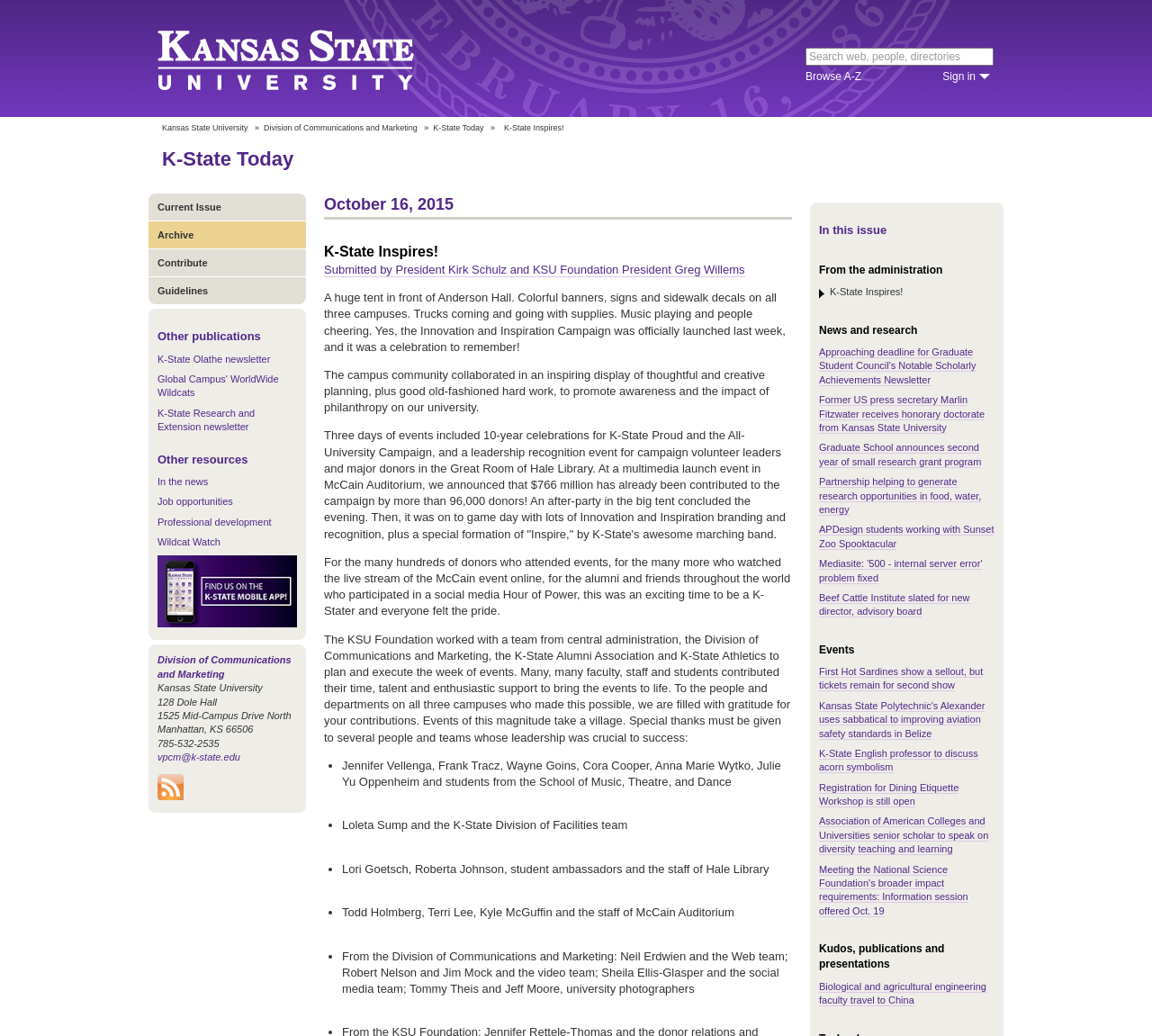Extract the bounding box coordinates for the HTML element that matches this description: "Professional development". The coordinates should be four float numbers between 0 and 1, i.e., [left, top, right, bottom].

[0.137, 0.498, 0.236, 0.509]